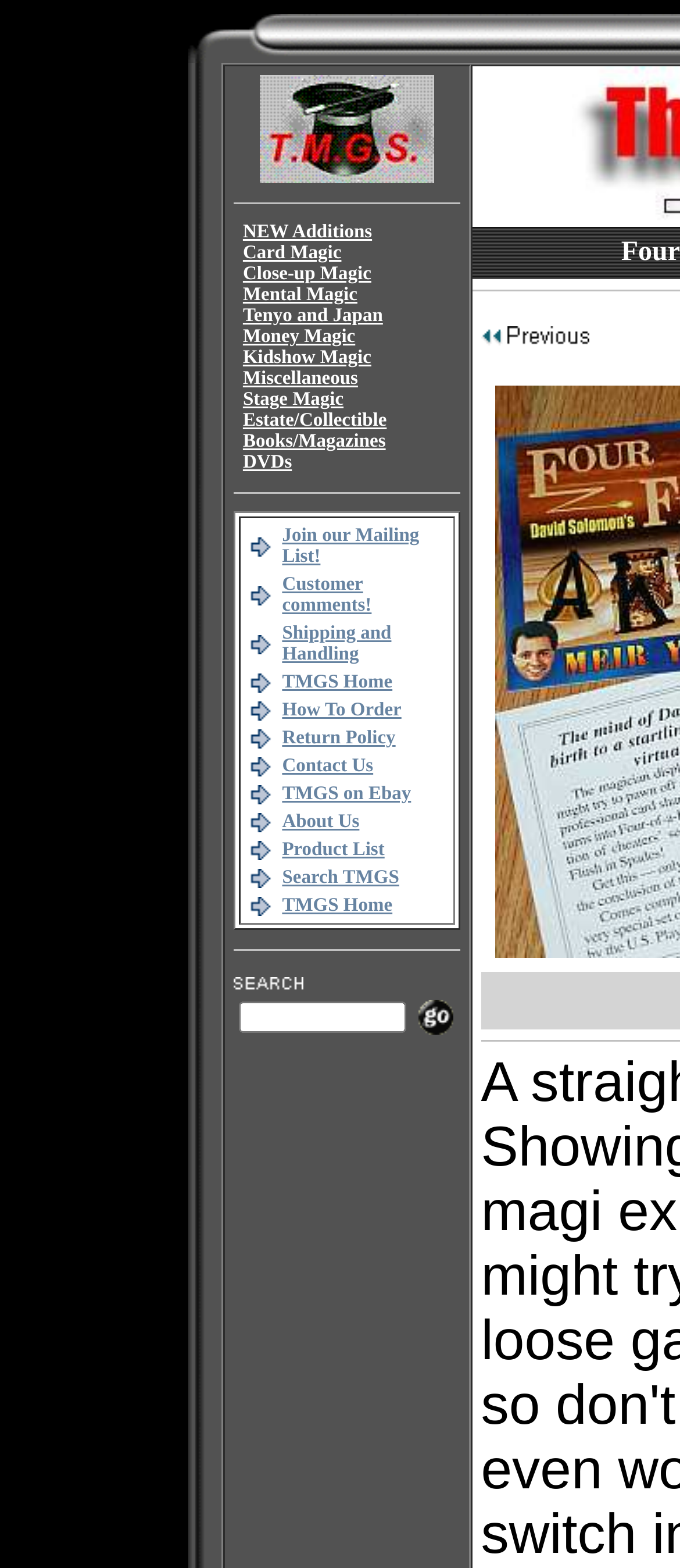What is the purpose of the 'Shipping and Handling' link?
Please provide a comprehensive answer based on the details in the screenshot.

The 'Shipping and Handling' link is likely used to provide customers with information about the website's shipping policies, rates, and procedures, which would help them understand how their orders will be delivered.